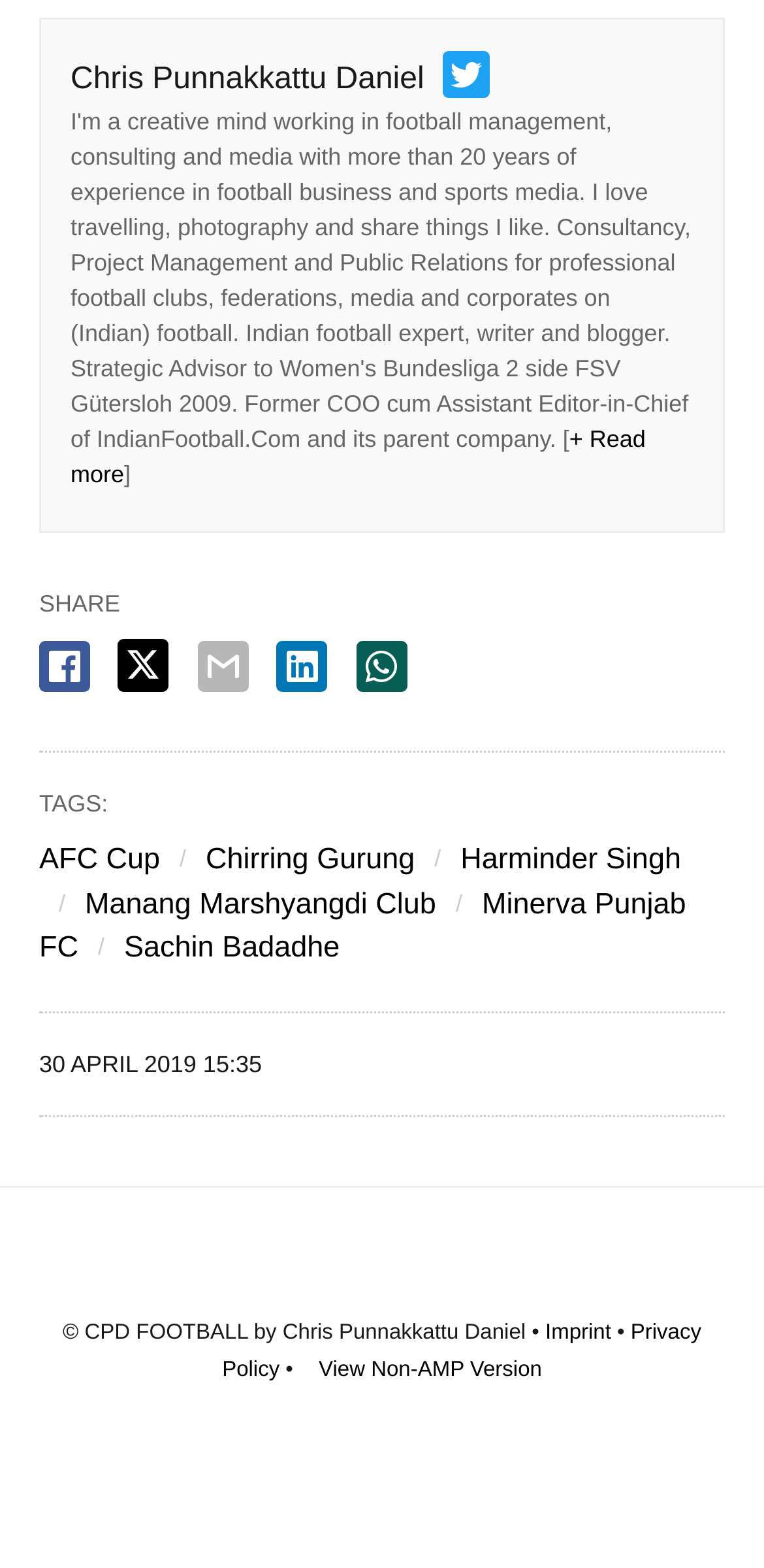Who is the author of the article?
Provide a thorough and detailed answer to the question.

The author's name is mentioned at the top of the webpage as 'Chris Punnakkattu Daniel'. This is likely the author of the article.